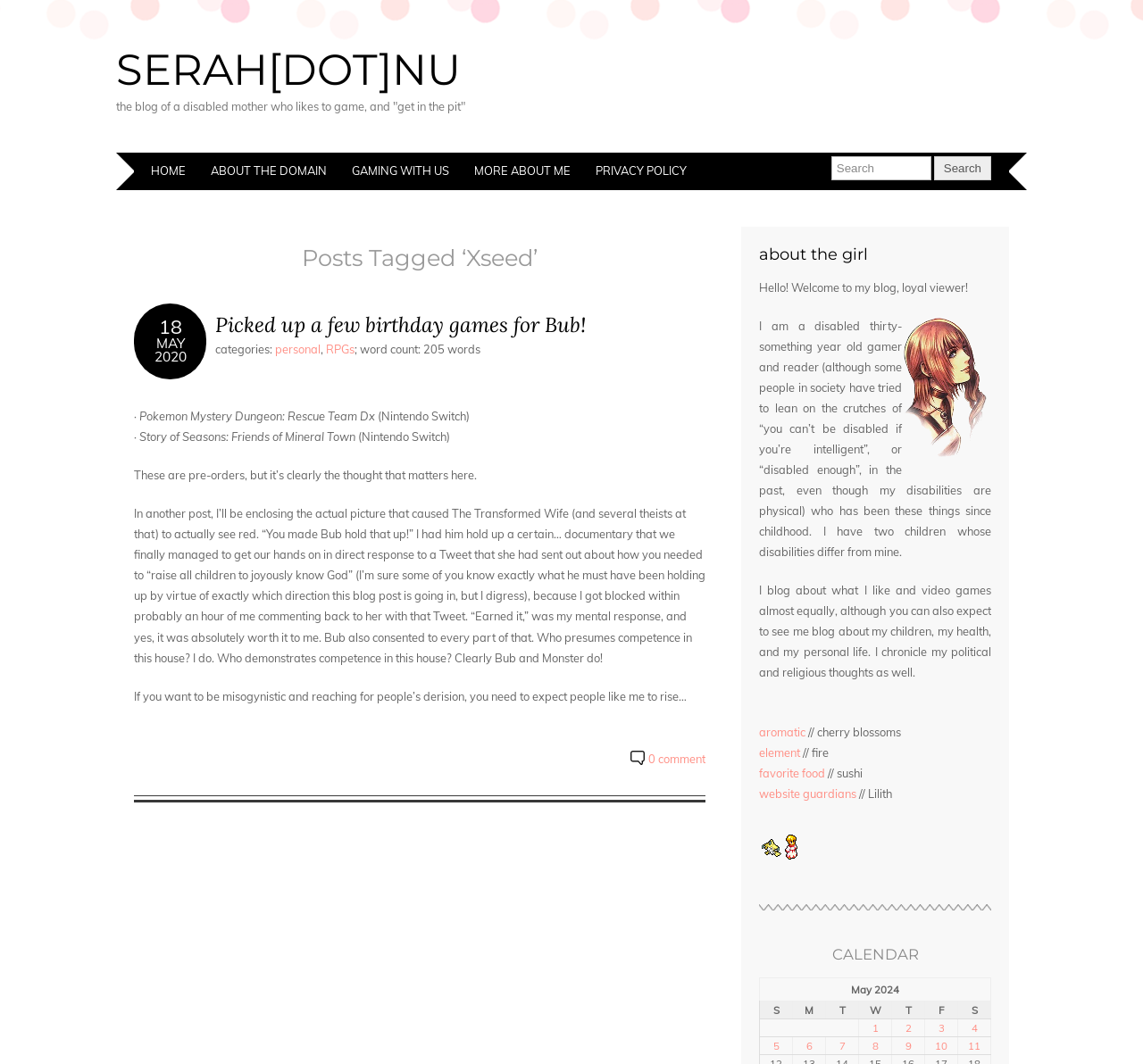Please determine the bounding box coordinates for the element with the description: "input value="Search" name="s" title="Search"".

[0.727, 0.146, 0.815, 0.169]